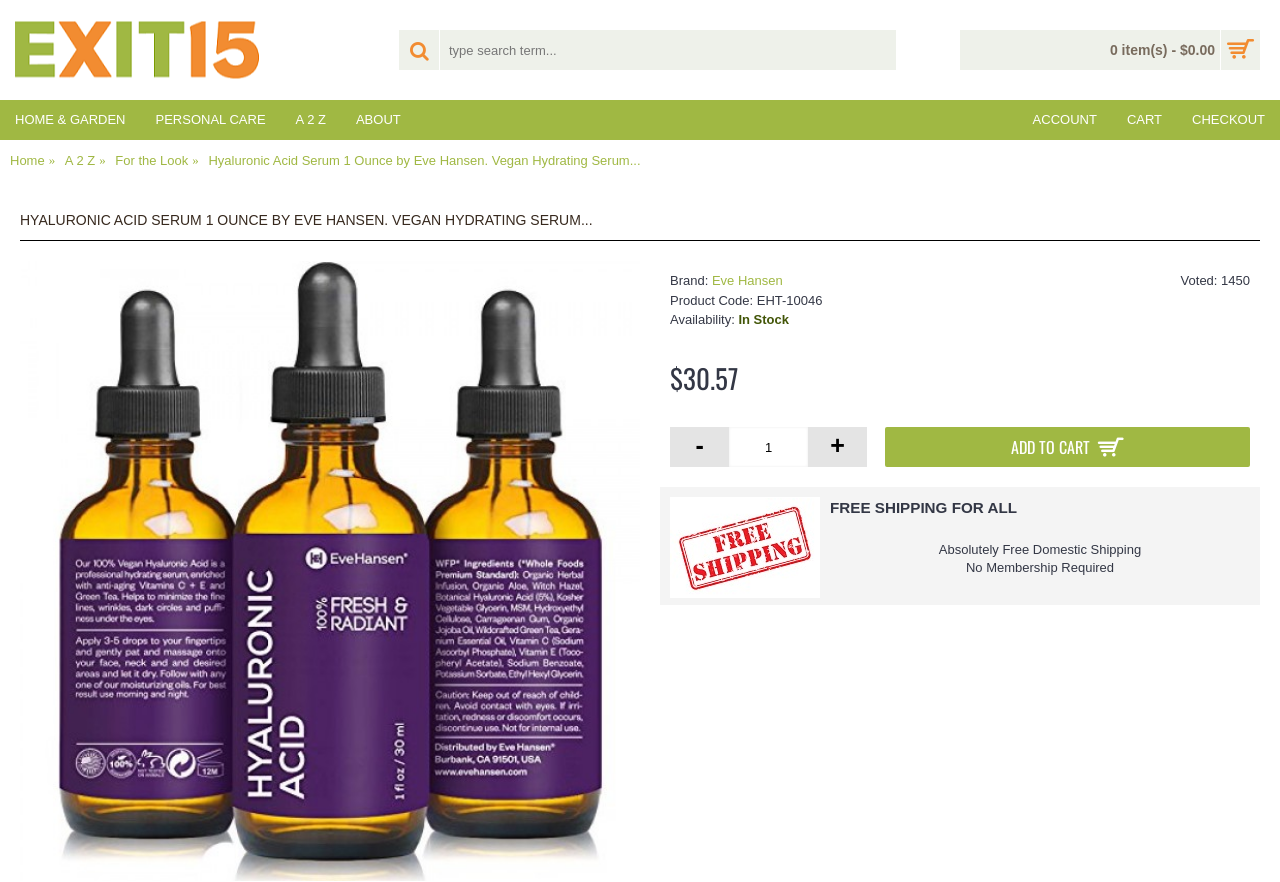What is the current price of the product?
Provide a detailed and extensive answer to the question.

I found the price information in the section where the product details are listed. The text '$30.57' is displayed as the current price of the product.